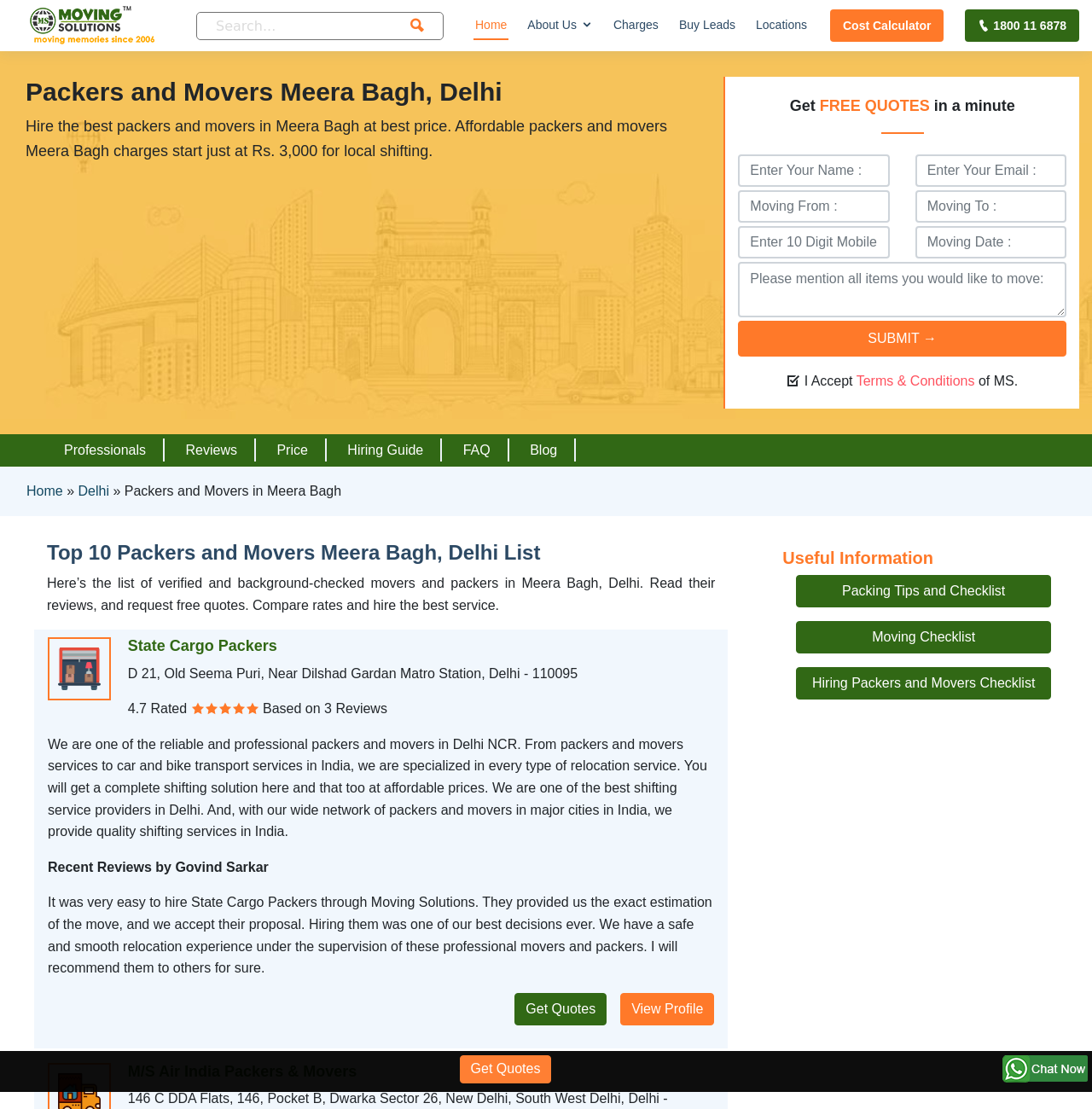Determine the coordinates of the bounding box that should be clicked to complete the instruction: "Search through site content". The coordinates should be represented by four float numbers between 0 and 1: [left, top, right, bottom].

[0.19, 0.016, 0.368, 0.031]